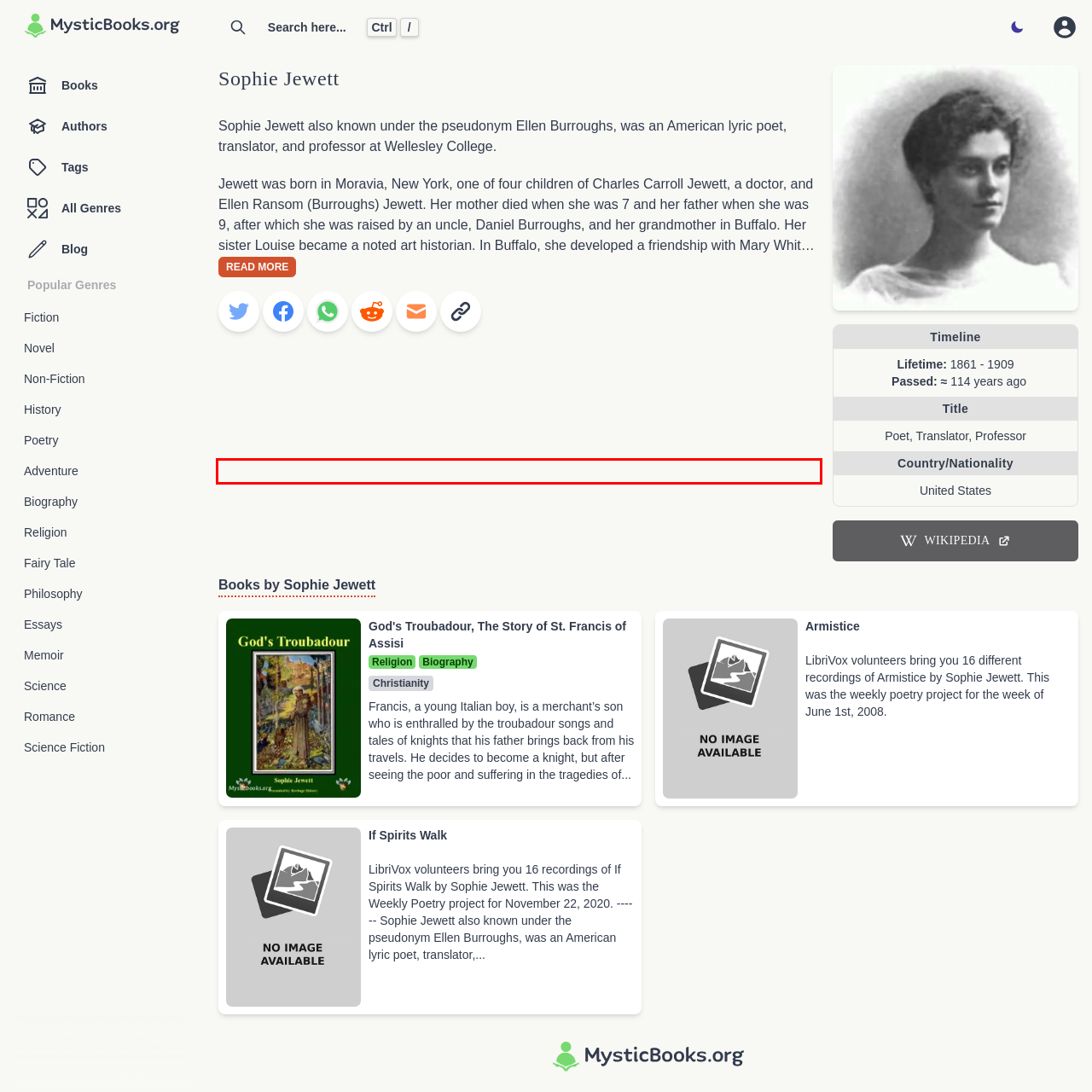Your task is to recognize and extract the text content from the UI element enclosed in the red bounding box on the webpage screenshot.

In 1889, Jewett began teaching English at Wellesley College, and in 1897 she became an associate professor. Among her students there was the writer Sarah Bixby Smith.